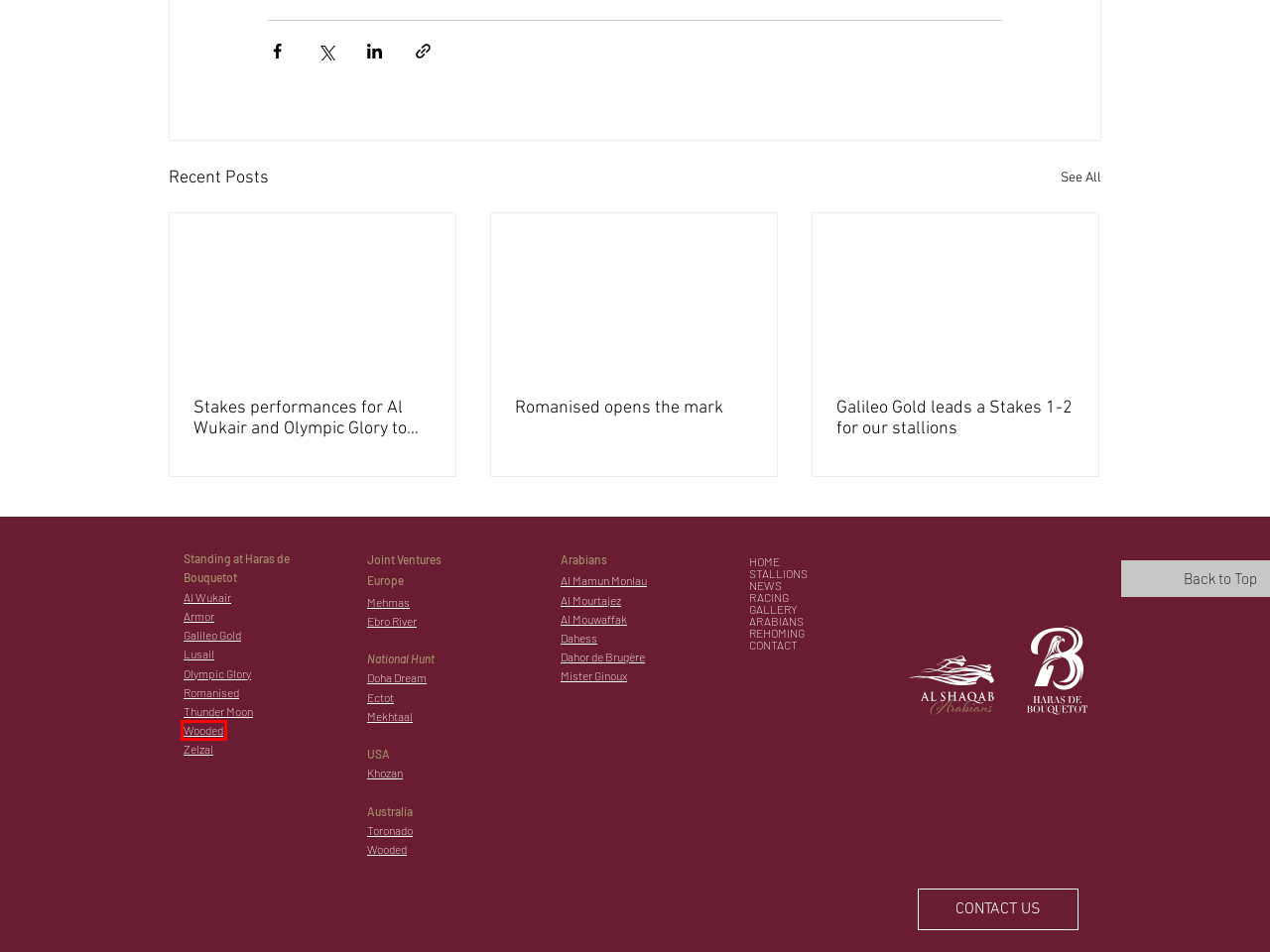You are provided with a screenshot of a webpage highlighting a UI element with a red bounding box. Choose the most suitable webpage description that matches the new page after clicking the element in the bounding box. Here are the candidates:
A. WOODED | Haras de Bouquetot I Al Shaqab Racing
B. Galileo Gold leads a Stakes 1-2 for our stallions
C. AL WUKAIR | Haras de Bouquetot I Al Shaqab Racing
D. LUSAIL | Al Shaqab Racing
E. DAHOR DE BRUGERE | Al Shaqab Arabians
F. THUNDER MOON | Al Shaqab Racing
G. Stakes performances for Al Wukair and Olympic Glory to start May
H. Lastresults

A